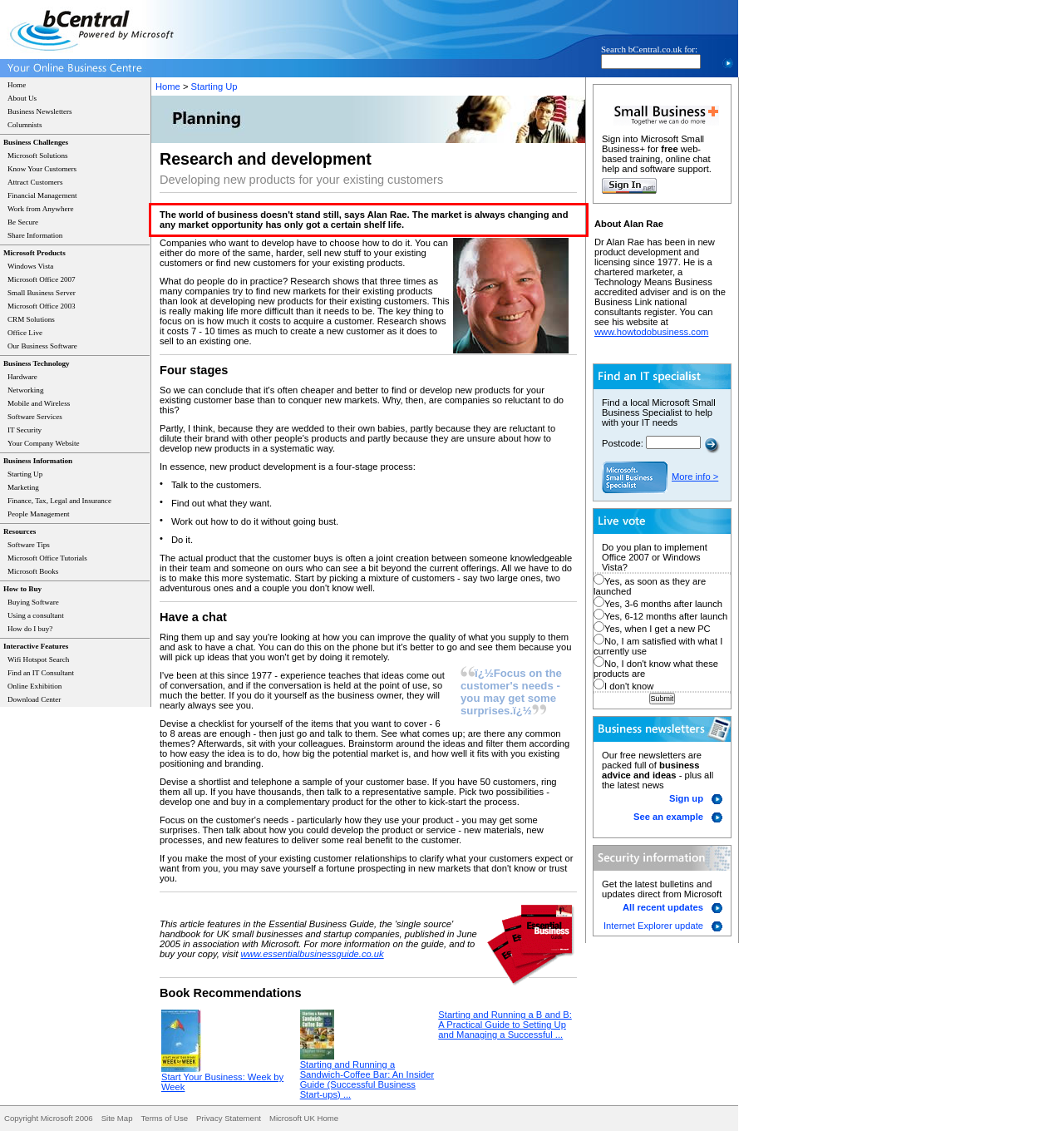Using the provided screenshot of a webpage, recognize and generate the text found within the red rectangle bounding box.

The world of business doesn't stand still, says Alan Rae. The market is always changing and any market opportunity has only got a certain shelf life.